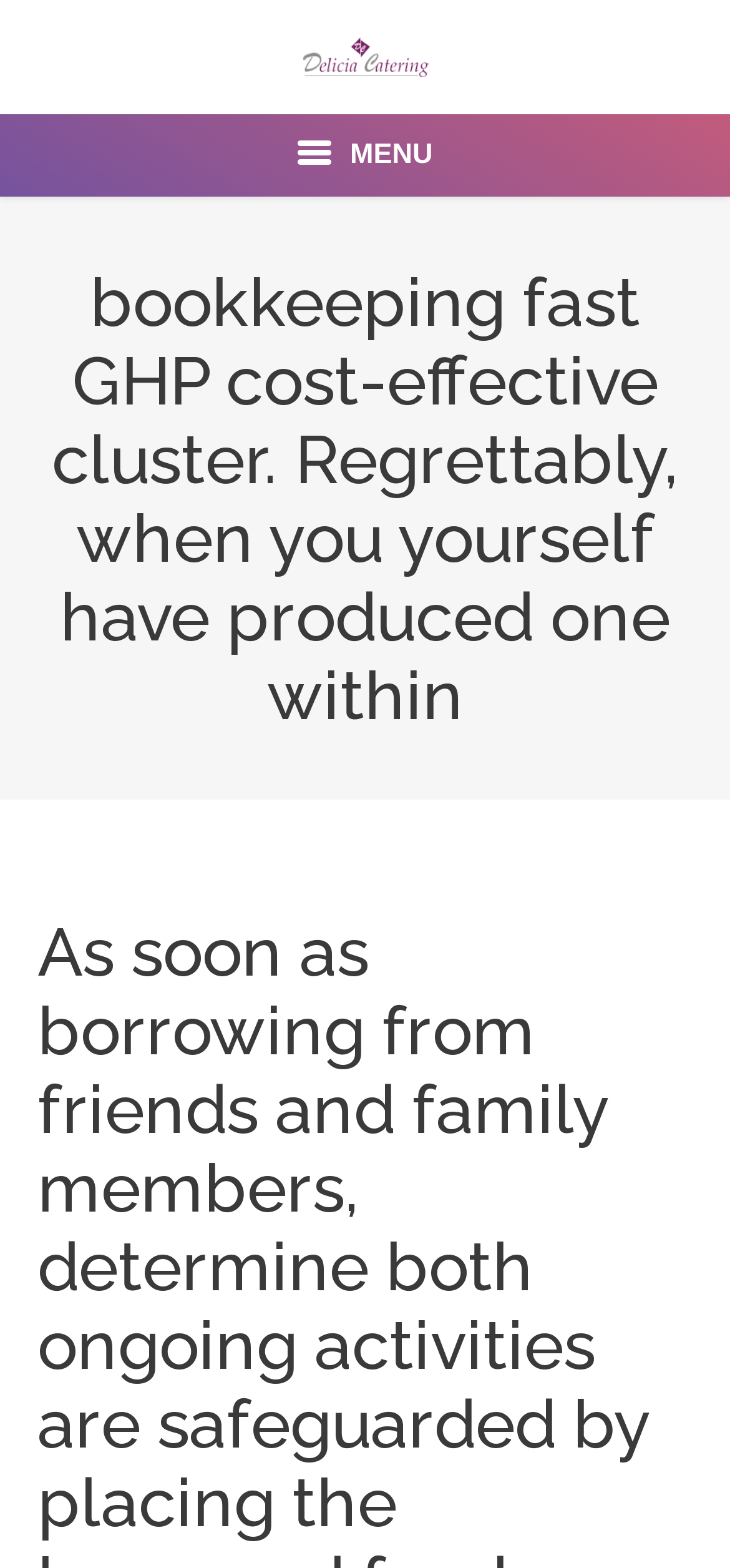Use the information in the screenshot to answer the question comprehensively: What is the main topic of the webpage?

The main topic of the webpage can be inferred from the presence of menu items such as 'Menu', 'Gallery', and 'Venues', which are commonly associated with catering services. Additionally, the image element with the text 'Delicia Catering Malta' suggests that the webpage is related to a catering company.